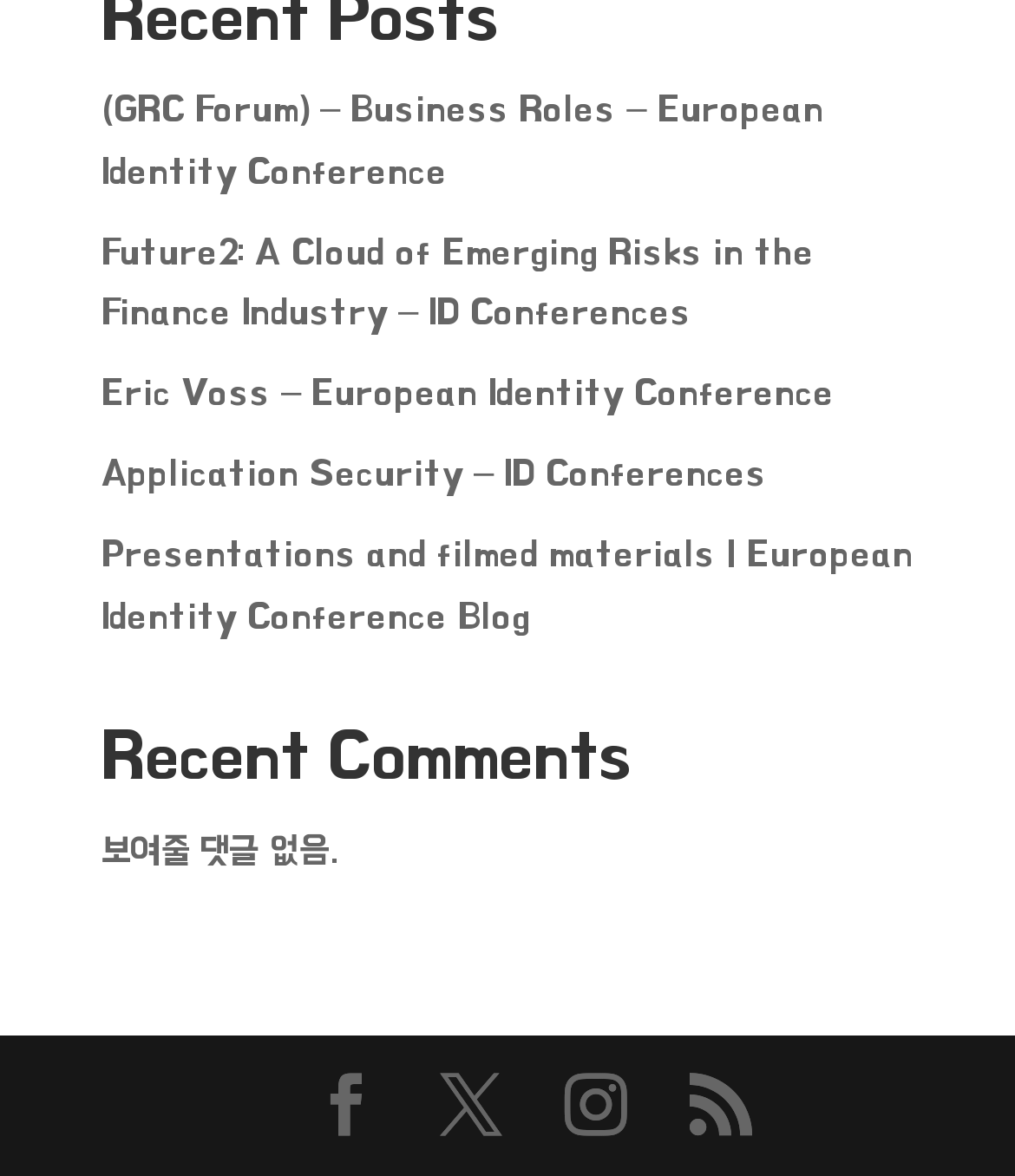With reference to the image, please provide a detailed answer to the following question: How many links are above the 'Recent Comments' heading?

I counted the number of link elements above the 'Recent Comments' heading, which has a bounding box coordinate of [0.1, 0.616, 0.9, 0.695]. There are 6 links above it, namely '(GRC Forum) – Business Roles – European Identity Conference', 'Future2: A Cloud of Emerging Risks in the Finance Industry – ID Conferences', 'Eric Voss – European Identity Conference', 'Application Security – ID Conferences', 'Presentations and filmed materials | European Identity Conference Blog'.